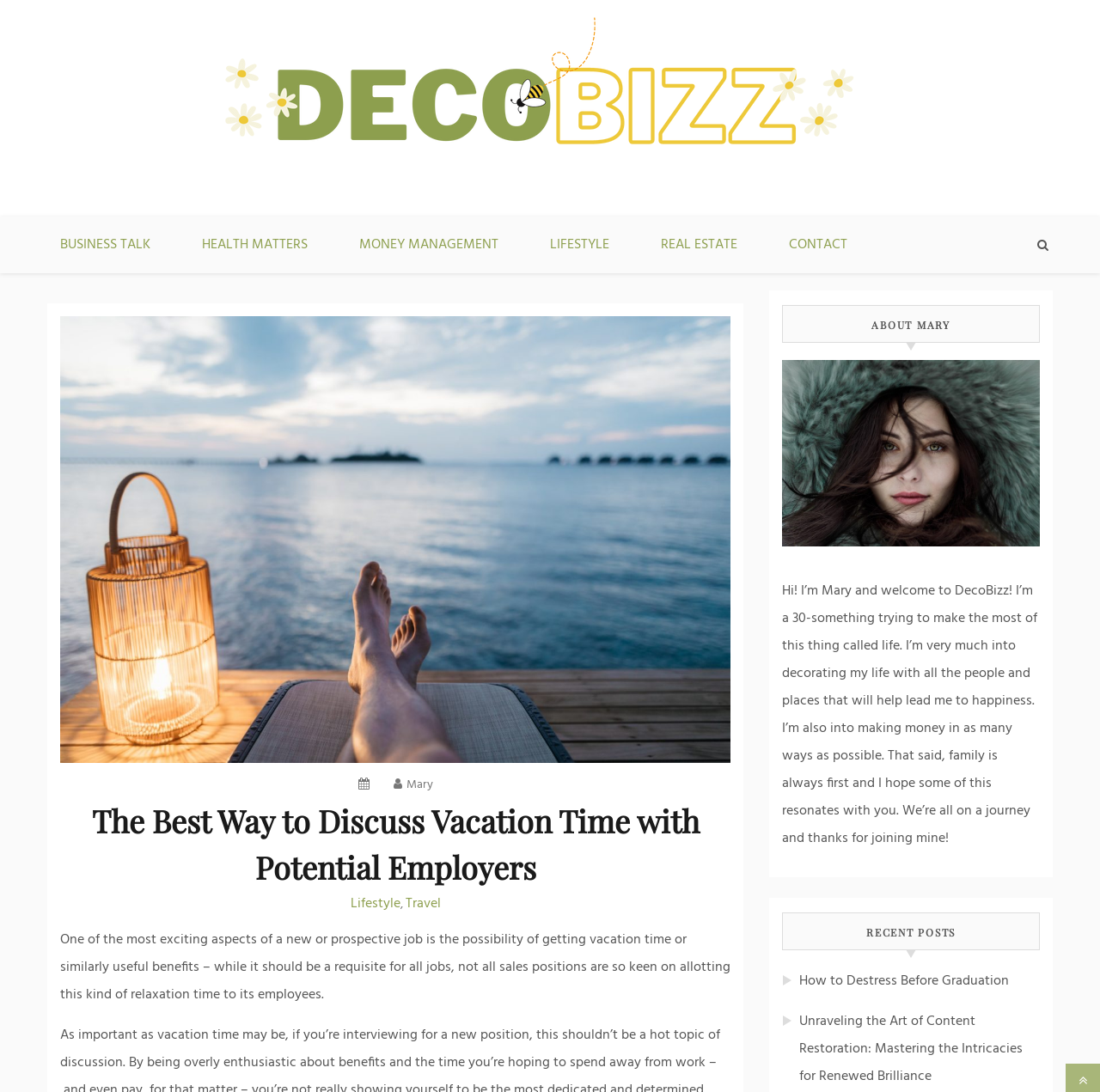Determine the bounding box coordinates for the region that must be clicked to execute the following instruction: "go to DecoBizz Lifestyle Blog homepage".

[0.109, 0.016, 0.891, 0.183]